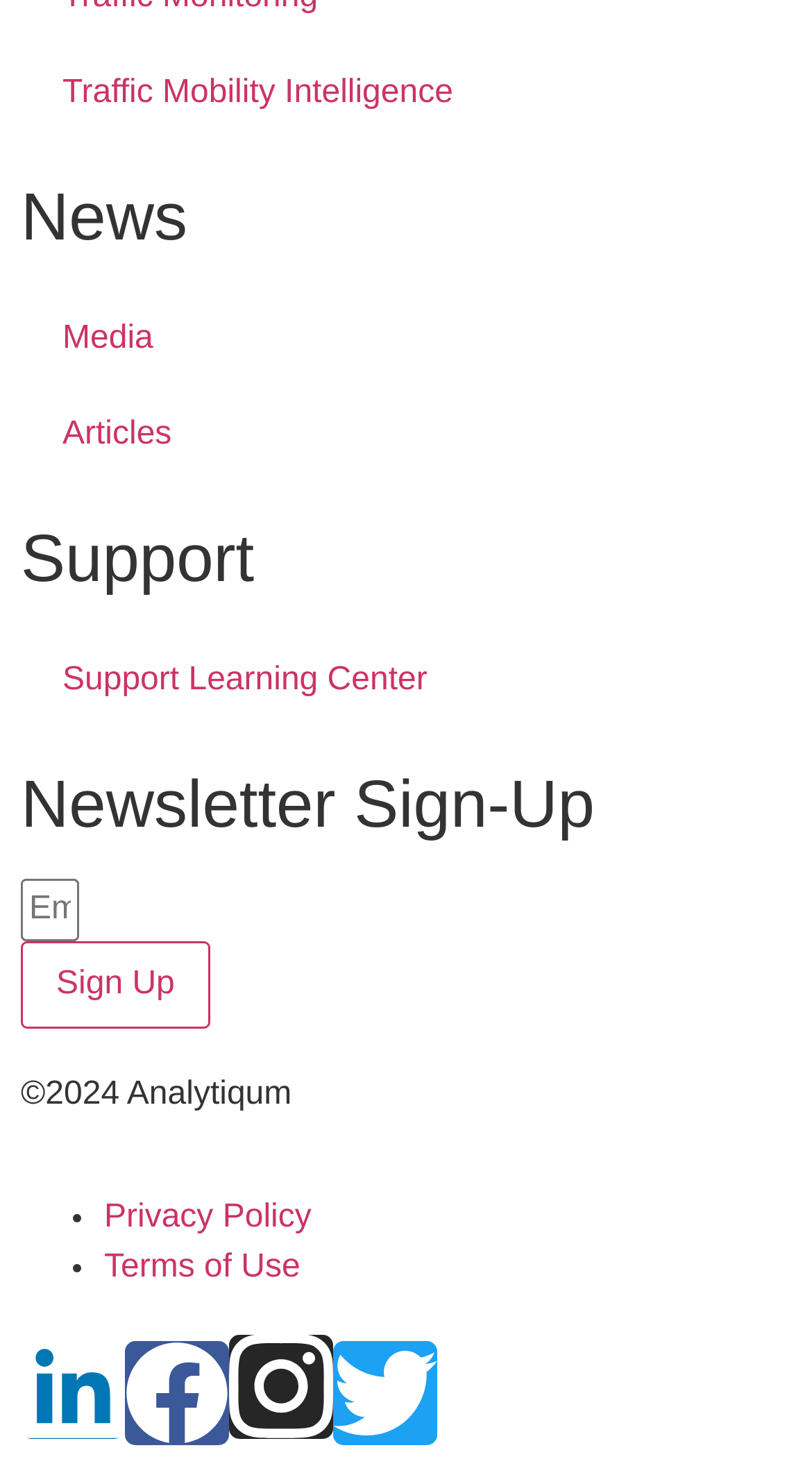Please specify the bounding box coordinates of the region to click in order to perform the following instruction: "Read 'News' articles".

[0.064, 0.837, 0.167, 0.863]